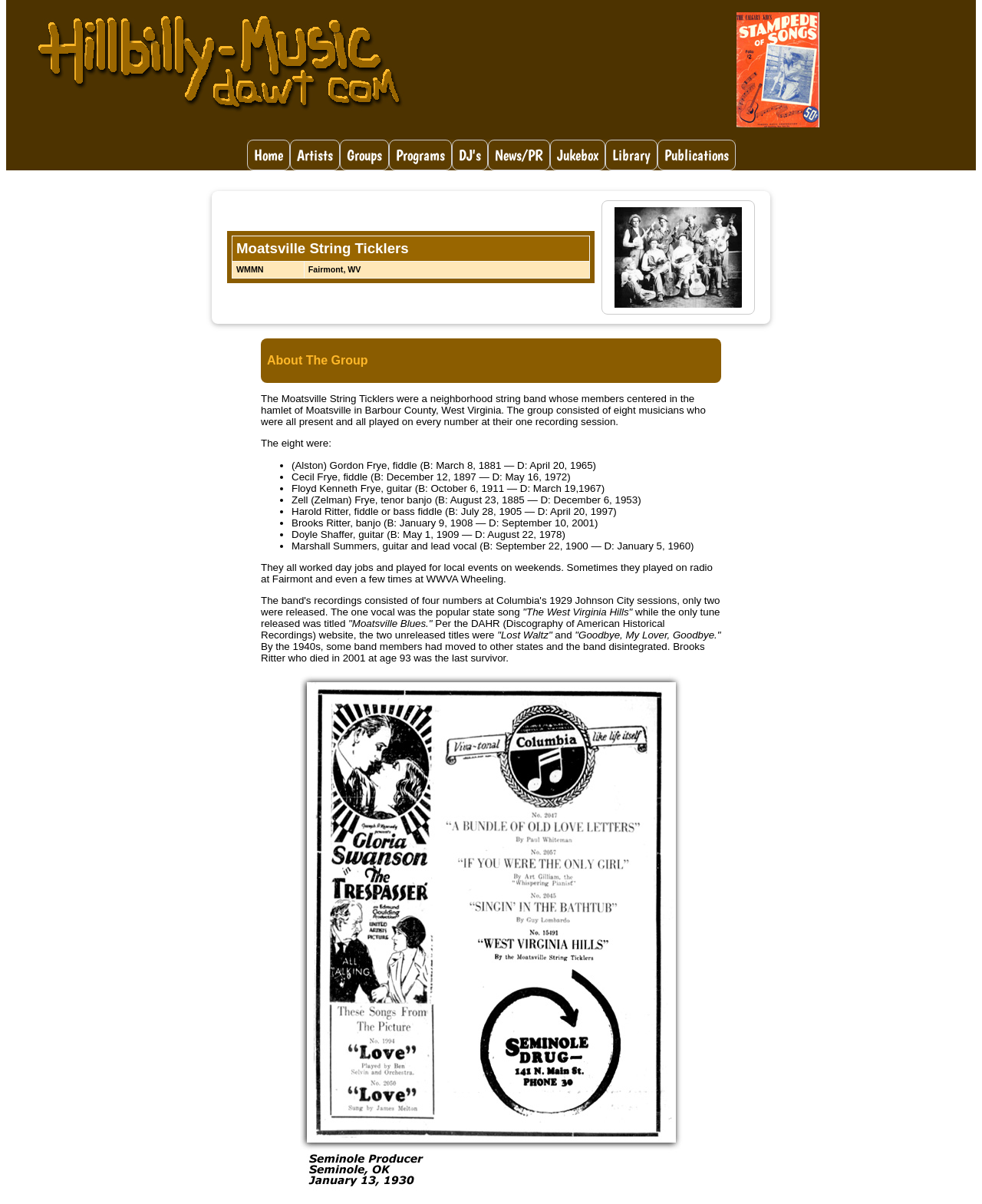Find the bounding box coordinates of the element you need to click on to perform this action: 'Request a quote'. The coordinates should be represented by four float values between 0 and 1, in the format [left, top, right, bottom].

None